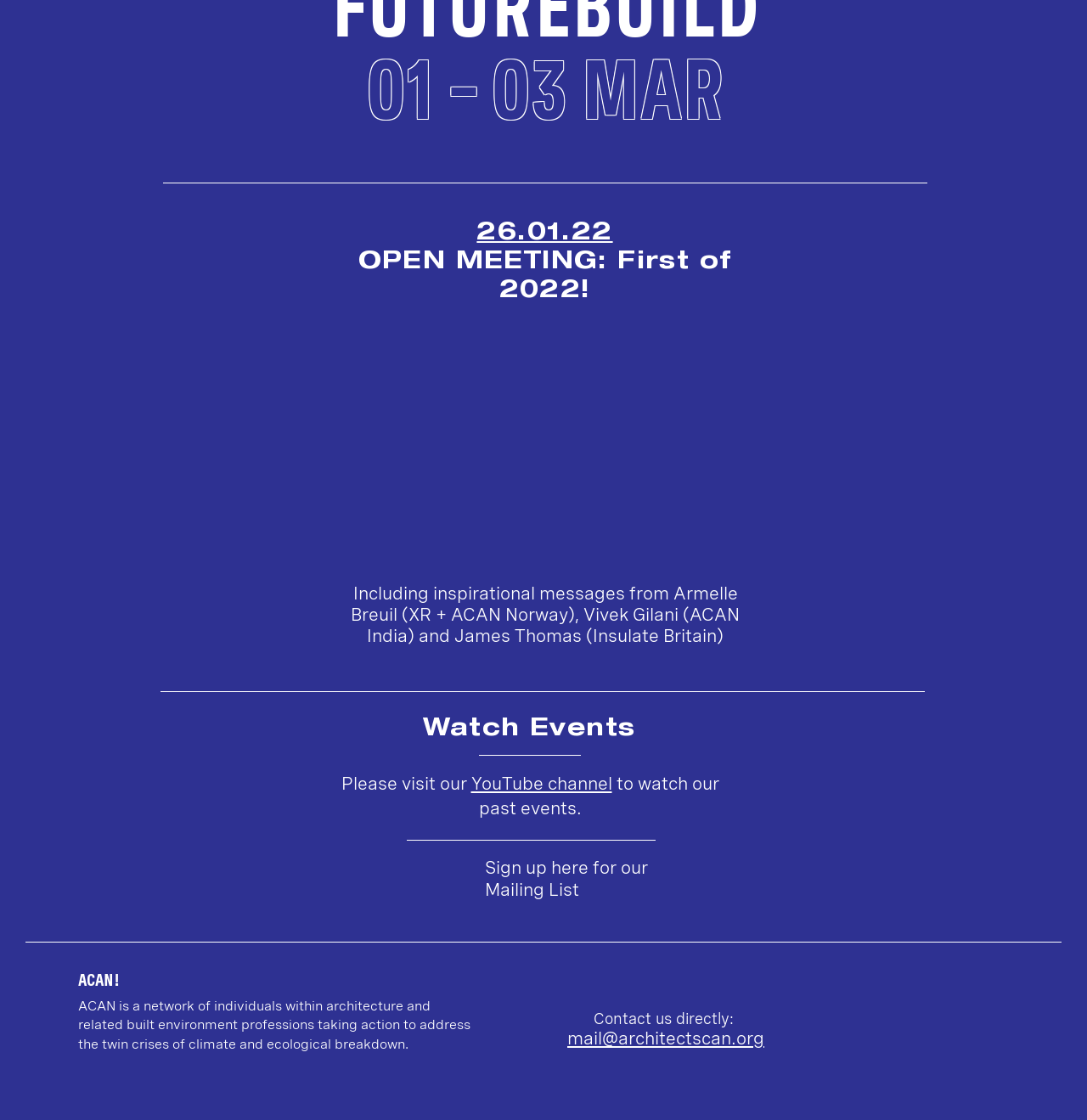Identify the bounding box of the HTML element described as: "A Legion Archer".

None